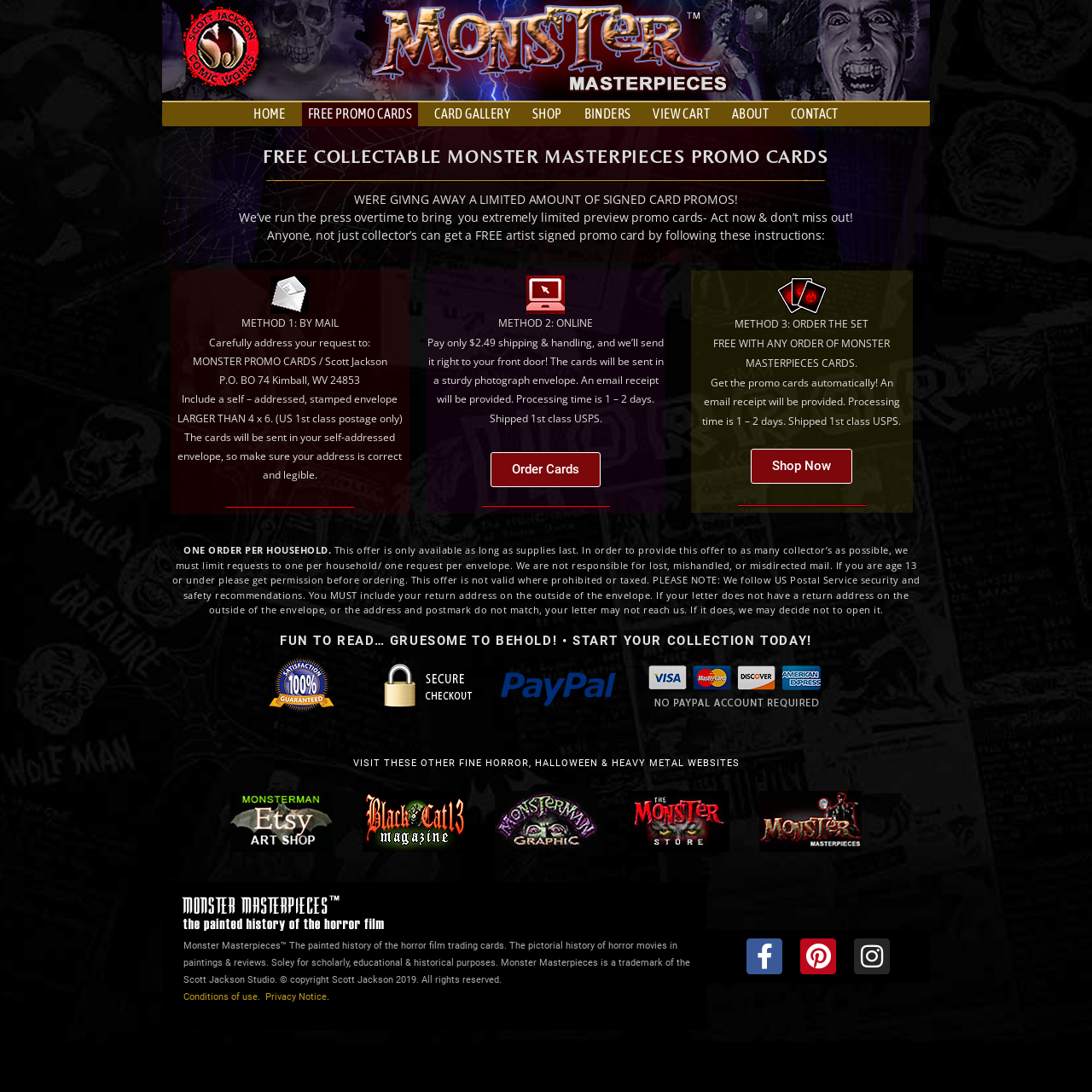Please identify the bounding box coordinates of the area that needs to be clicked to follow this instruction: "Click the 'HOME' link".

[0.227, 0.094, 0.267, 0.115]